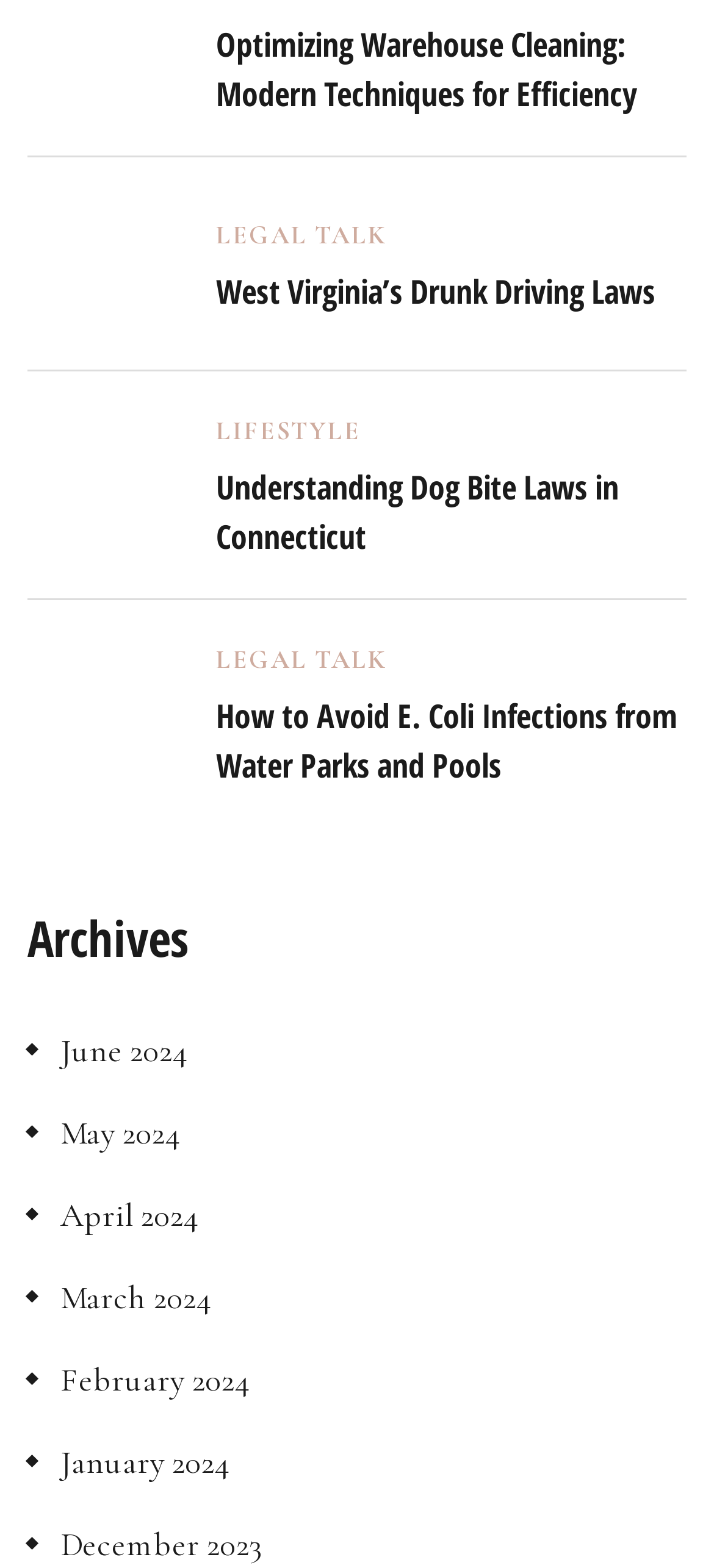Please determine the bounding box coordinates for the element that should be clicked to follow these instructions: "Read about Optimizing Warehouse Cleaning".

[0.303, 0.013, 0.962, 0.076]